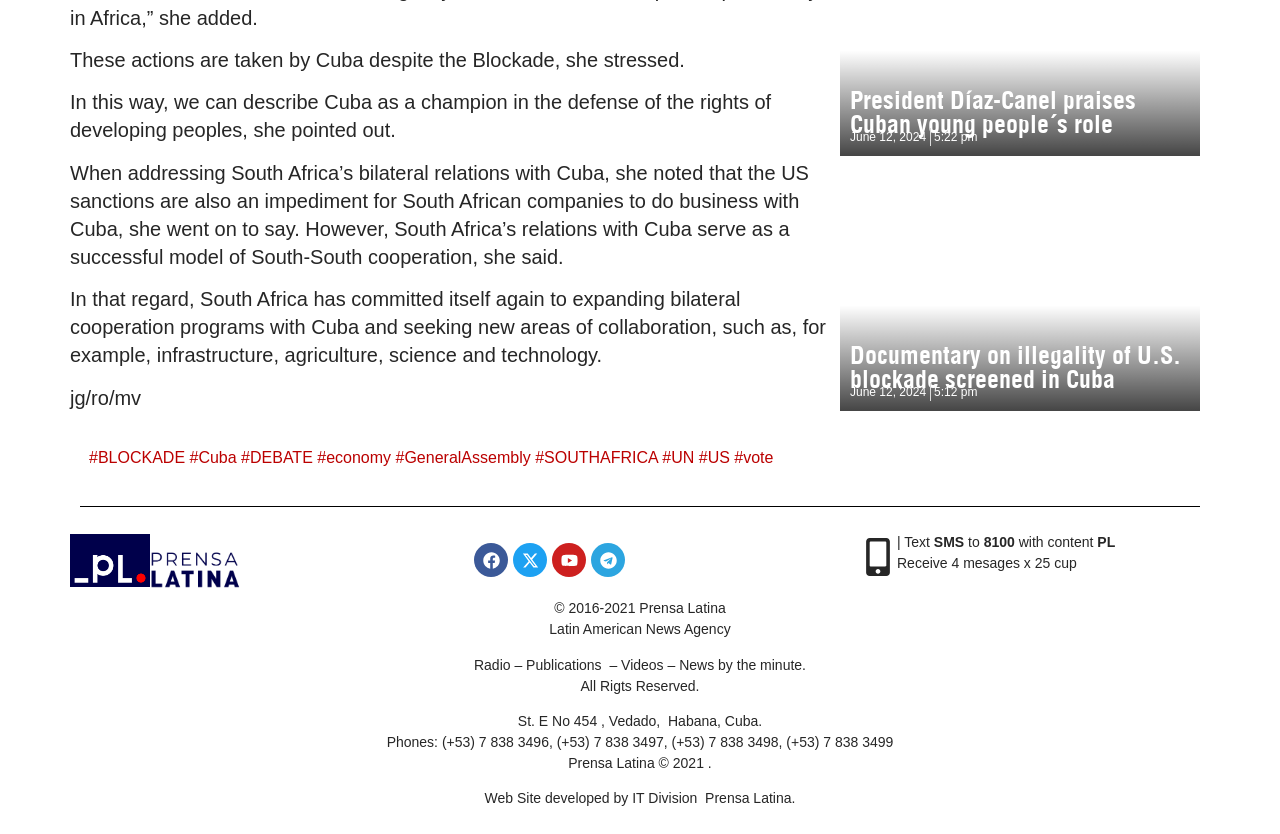Based on the element description, predict the bounding box coordinates (top-left x, top-left y, bottom-right x, bottom-right y) for the UI element in the screenshot: SOUTHAFRICA

[0.425, 0.538, 0.514, 0.559]